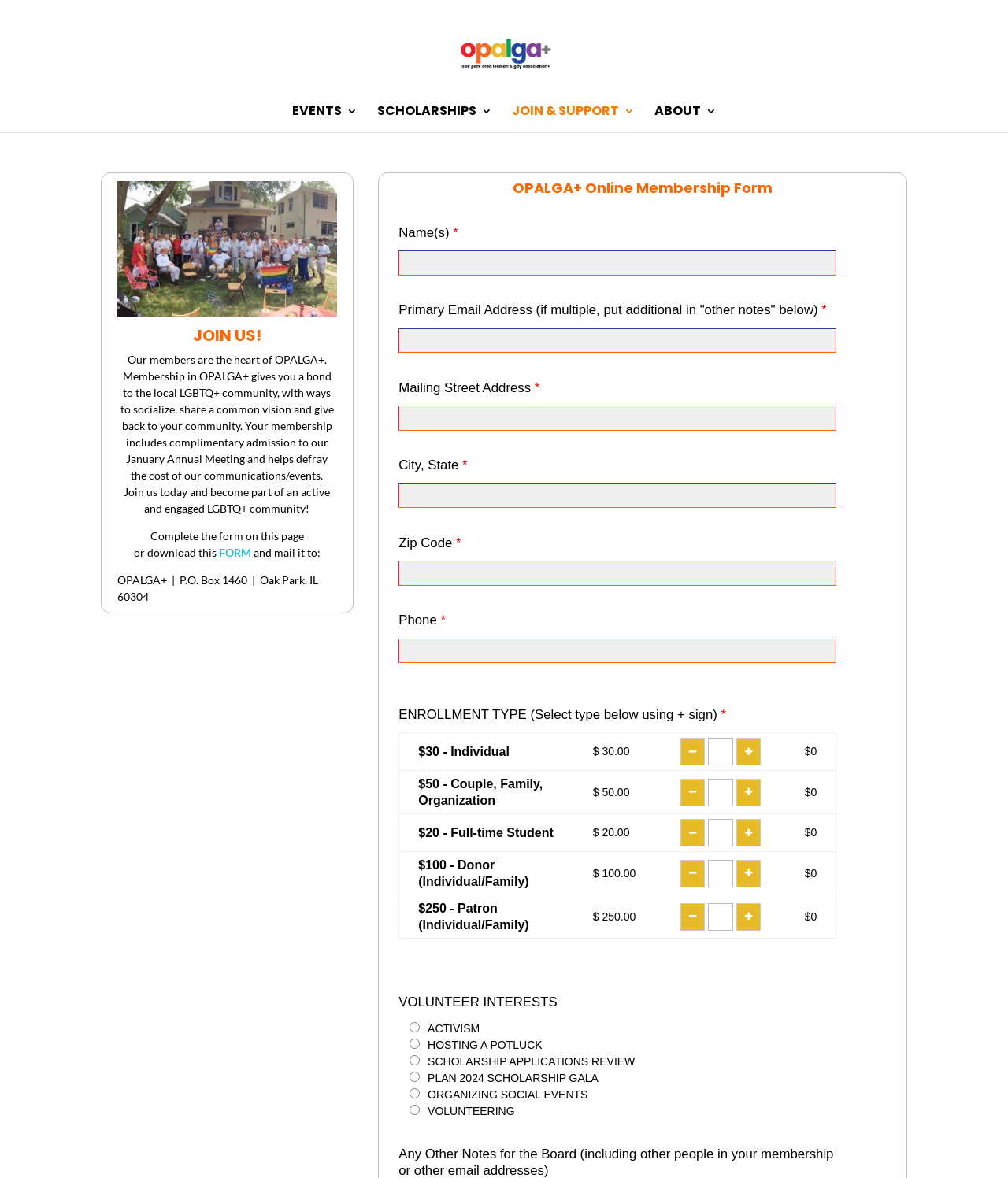Determine the bounding box for the UI element described here: "FORM".

[0.217, 0.463, 0.252, 0.475]